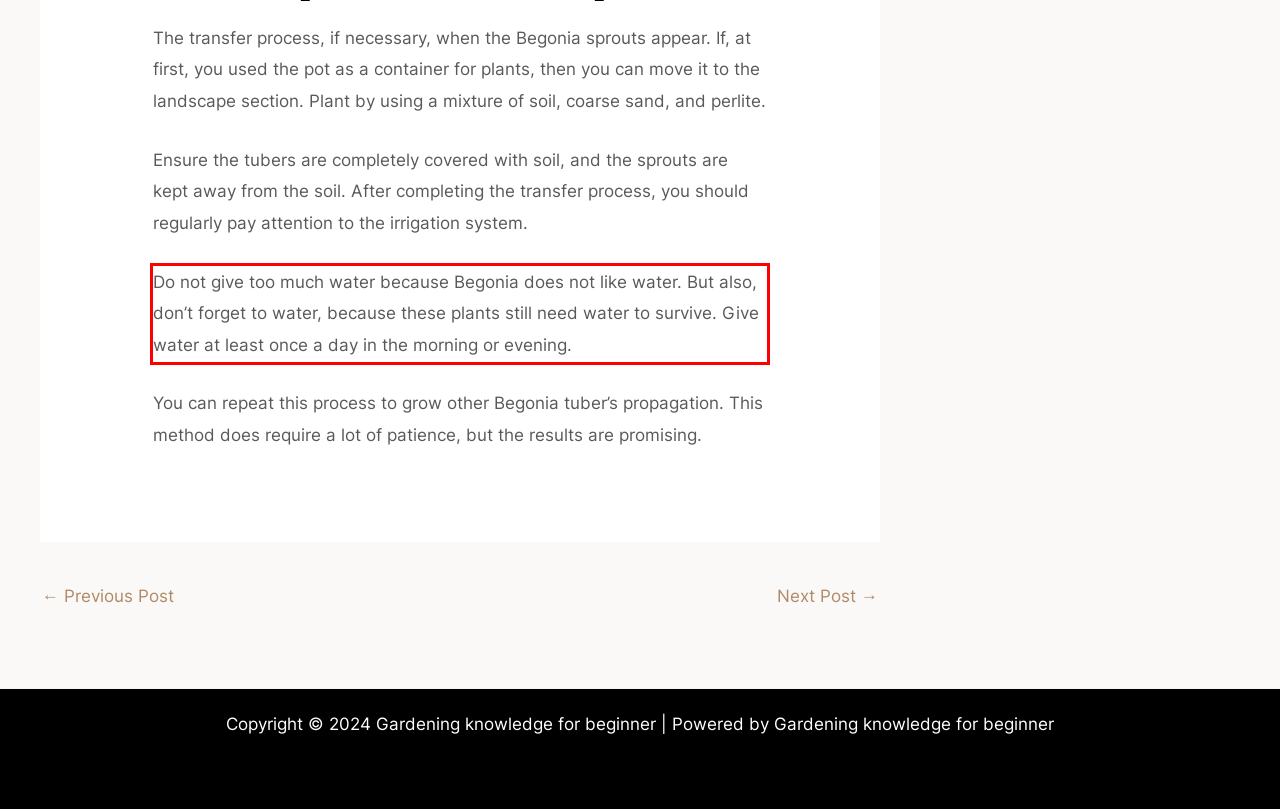Identify and transcribe the text content enclosed by the red bounding box in the given screenshot.

Do not give too much water because Begonia does not like water. But also, don’t forget to water, because these plants still need water to survive. Give water at least once a day in the morning or evening.